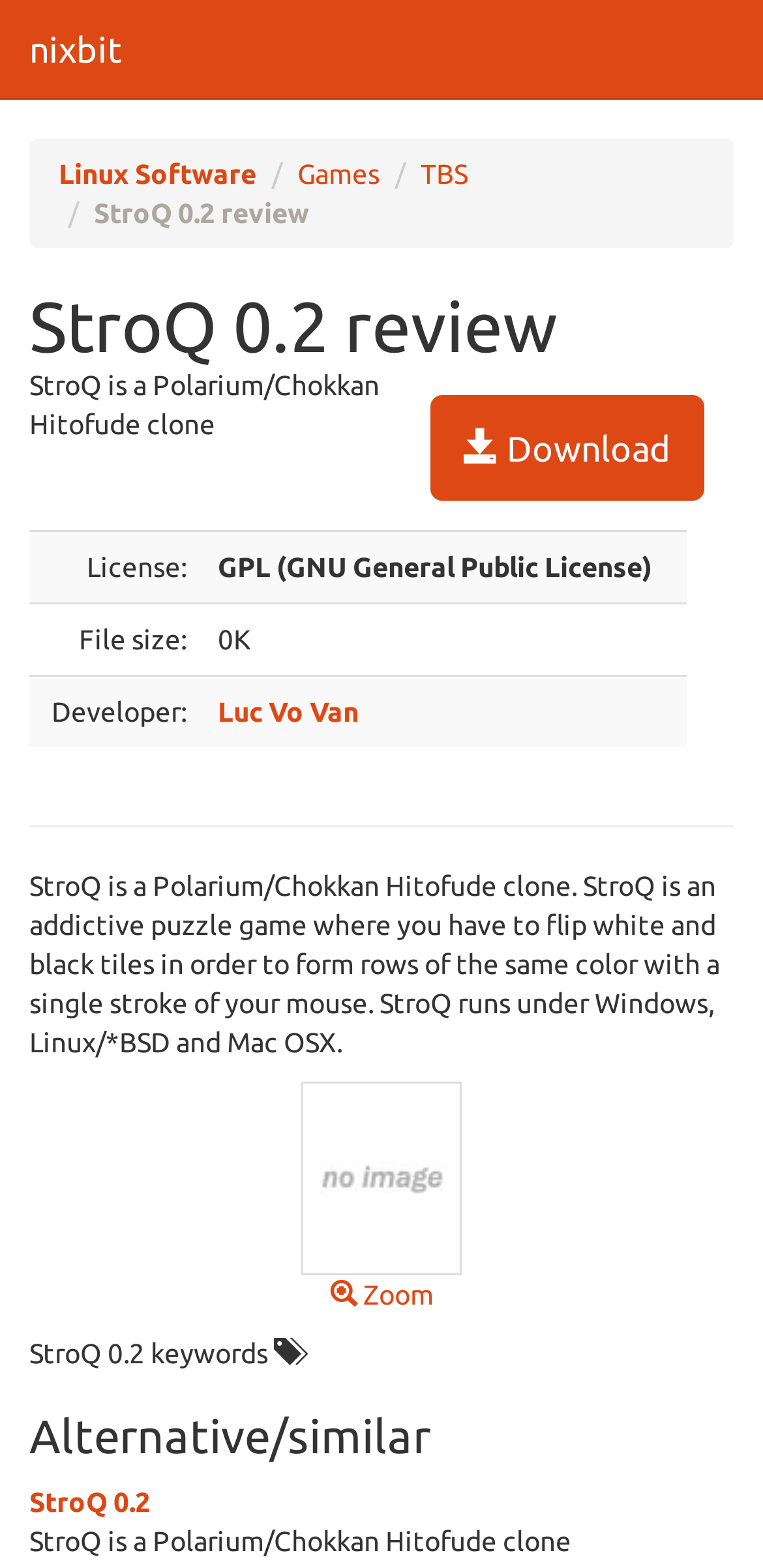Please find the bounding box coordinates for the clickable element needed to perform this instruction: "Download StroQ 0.2".

[0.564, 0.251, 0.923, 0.319]